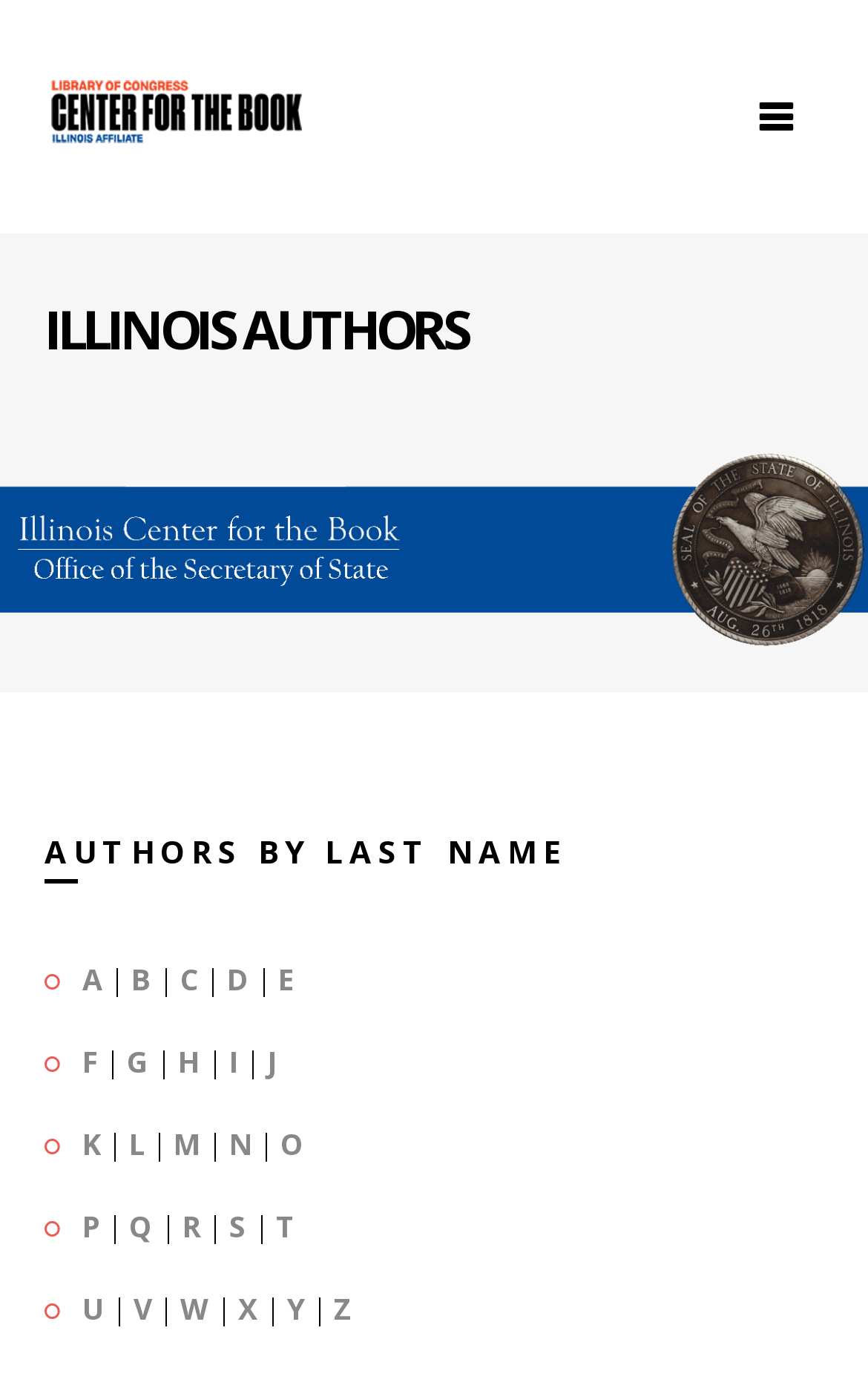Pinpoint the bounding box coordinates of the clickable area needed to execute the instruction: "Click the 'More actions' button". The coordinates should be specified as four float numbers between 0 and 1, i.e., [left, top, right, bottom].

None